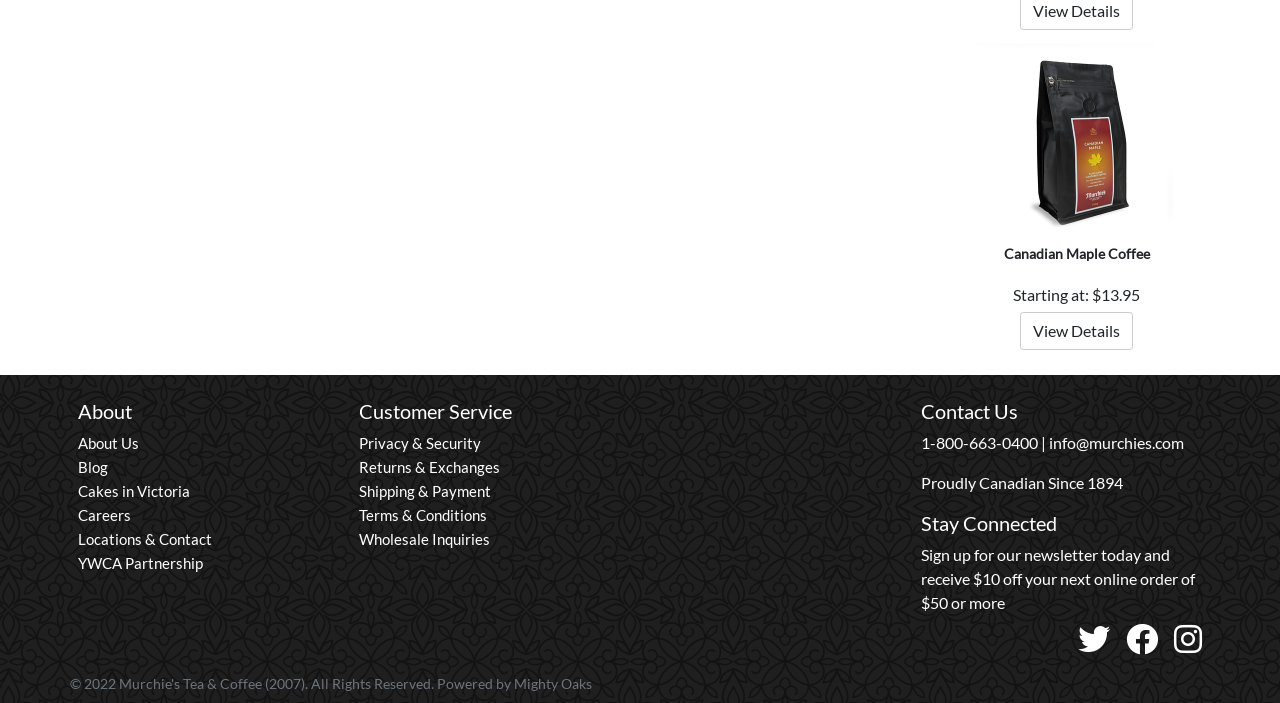What is the phone number to contact?
Please give a detailed and elaborate explanation in response to the question.

The phone number to contact can be found in the StaticText element with ID 177, which has the text '1-800-663-0400 | info@murchies.com' and bounding box coordinates [0.72, 0.615, 0.925, 0.642].